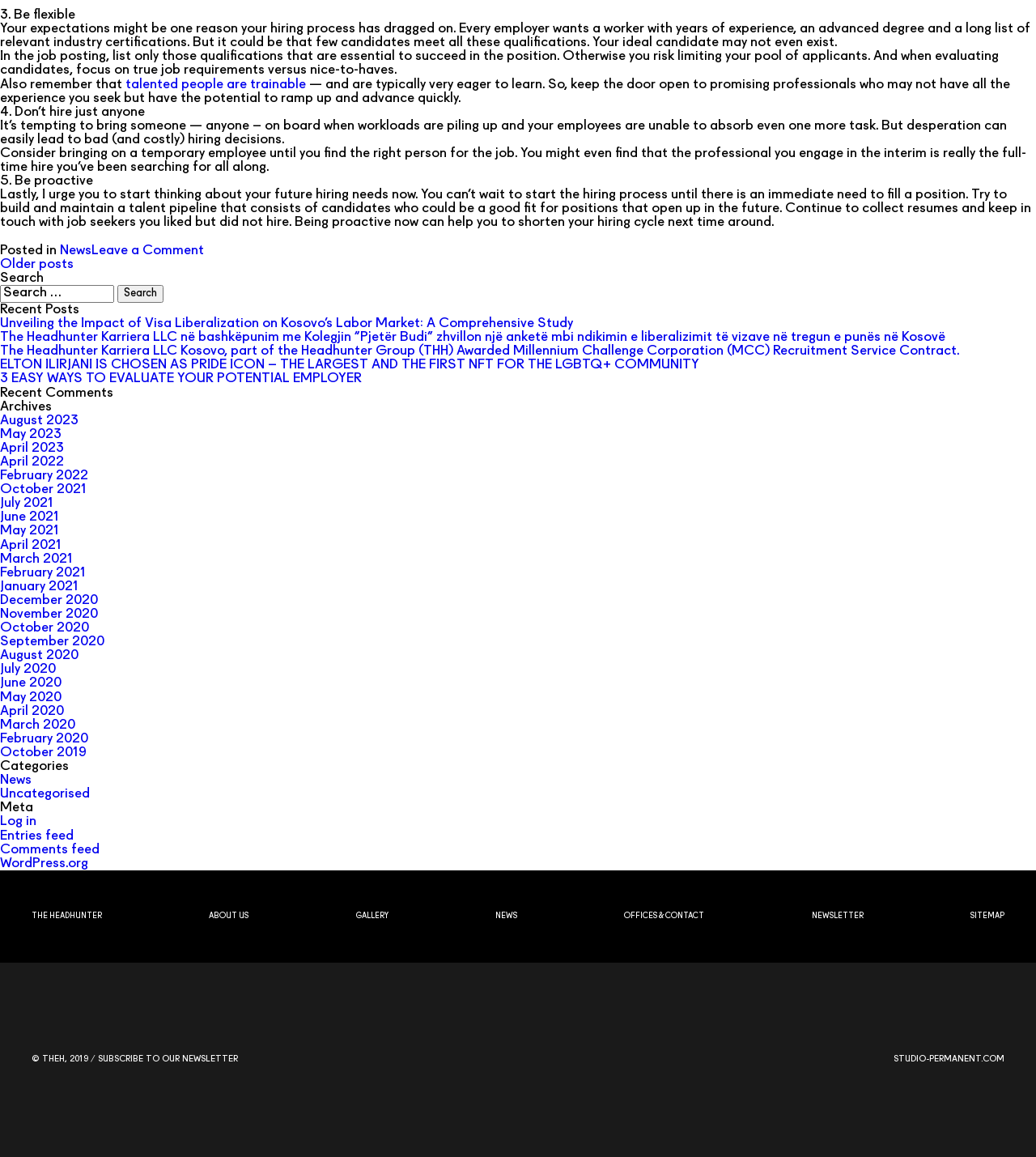What is the fourth tip for improving the hiring process?
Based on the visual information, provide a detailed and comprehensive answer.

The fourth tip for improving the hiring process is to not hire just anyone. This is stated in the heading '4. Don't hire just anyone' and the accompanying text explains the importance of not making desperate hiring decisions.